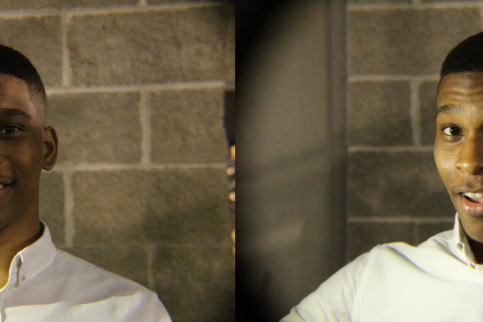Create a detailed narrative of what is happening in the image.

This image showcases two friendly portraits of a young man with a confident demeanor. On the left, he is smiling slightly, dressed in a white collared shirt, presenting a casual yet polished look. His hair is neatly styled, adding to his overall approachable appearance. On the right, he appears animated and engaged, perhaps in the midst of a conversation, showcasing a lively expression. The backdrop consists of a textured wall, enhancing the focus on him while providing an informal, relaxed setting. This image well represents the creative spirit of a young artist, likely reflecting his passion as an aspiring animator and illustrator.